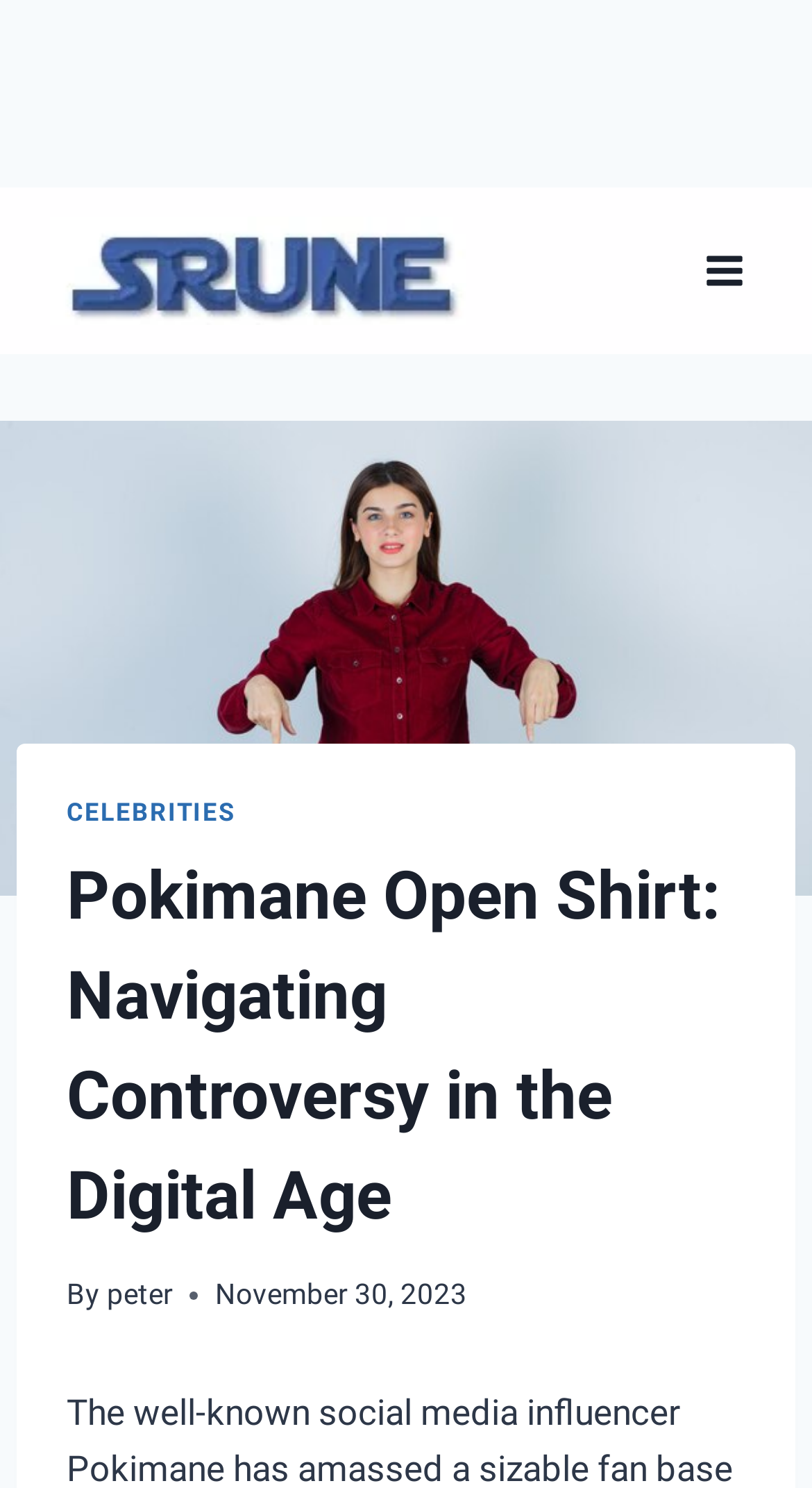Find the bounding box coordinates for the UI element that matches this description: "Toggle Menu".

[0.844, 0.16, 0.938, 0.204]